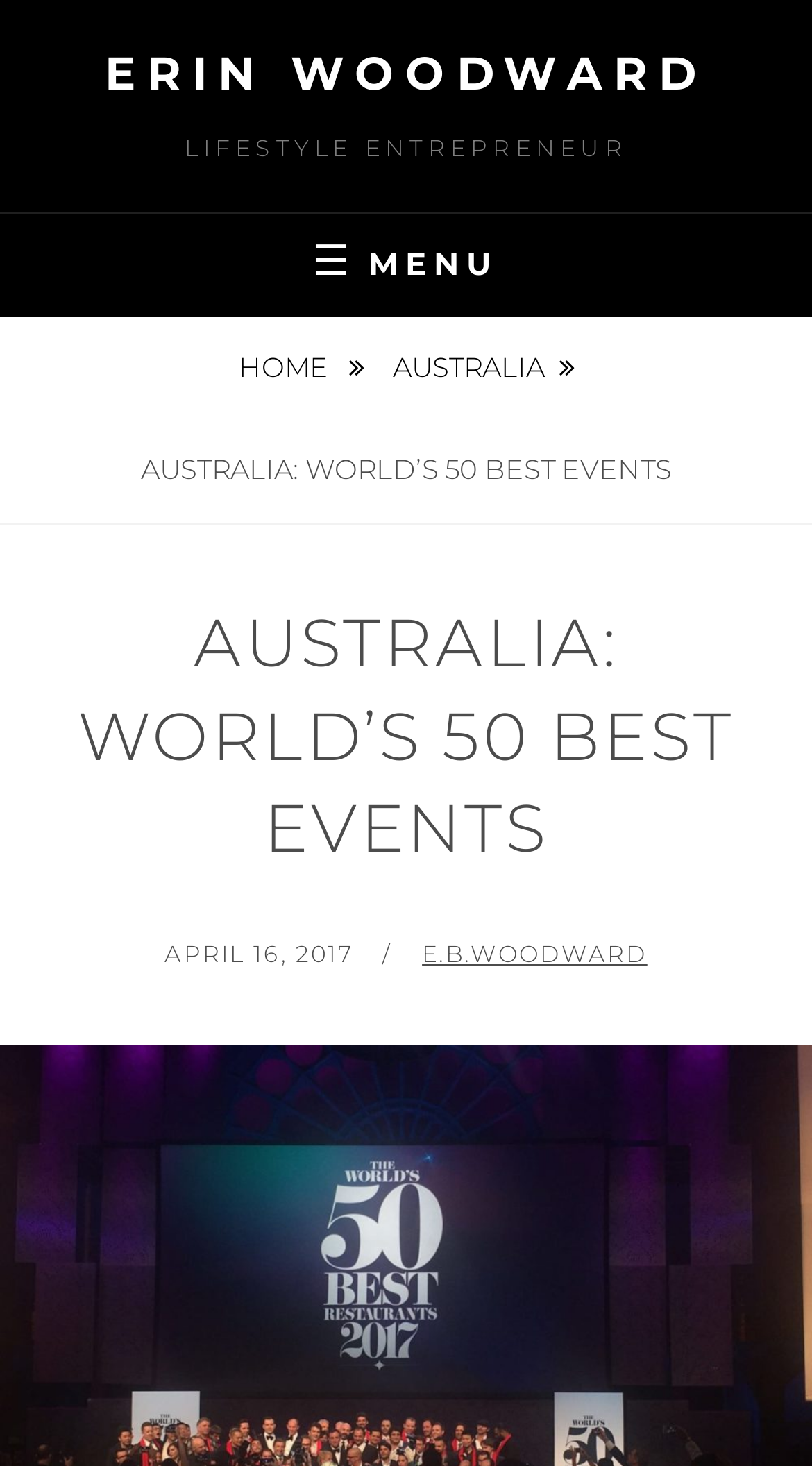Illustrate the webpage with a detailed description.

The webpage appears to be a personal blog or article about the World's 50 Best Awards and events. At the top, there is a navigation menu with a "MENU" button and links to "HOME" and "AUSTRALIA". Below the menu, the title "AUSTRALIA: WORLD’S 50 BEST EVENTS" is prominently displayed.

On the left side, there is a section with the author's name "ERIN WOODWARD" and a heading "LIFESTYLE ENTREPRENEUR". The main content of the page is a memoir or article about the events leading up to the World's 50 Best Awards night, which took place on April 3-5, 2017. The article is divided into sections, with a heading "AUSTRALIA: WORLD’S 50 BEST EVENTS" at the top.

At the bottom of the page, there is a footer section with metadata about the post, including the date "APRIL 16, 2017" and the author's name "E.B.WOODWARD". The footer section is positioned below the main content area. Overall, the webpage has a simple and clean layout, with a focus on the article's content.